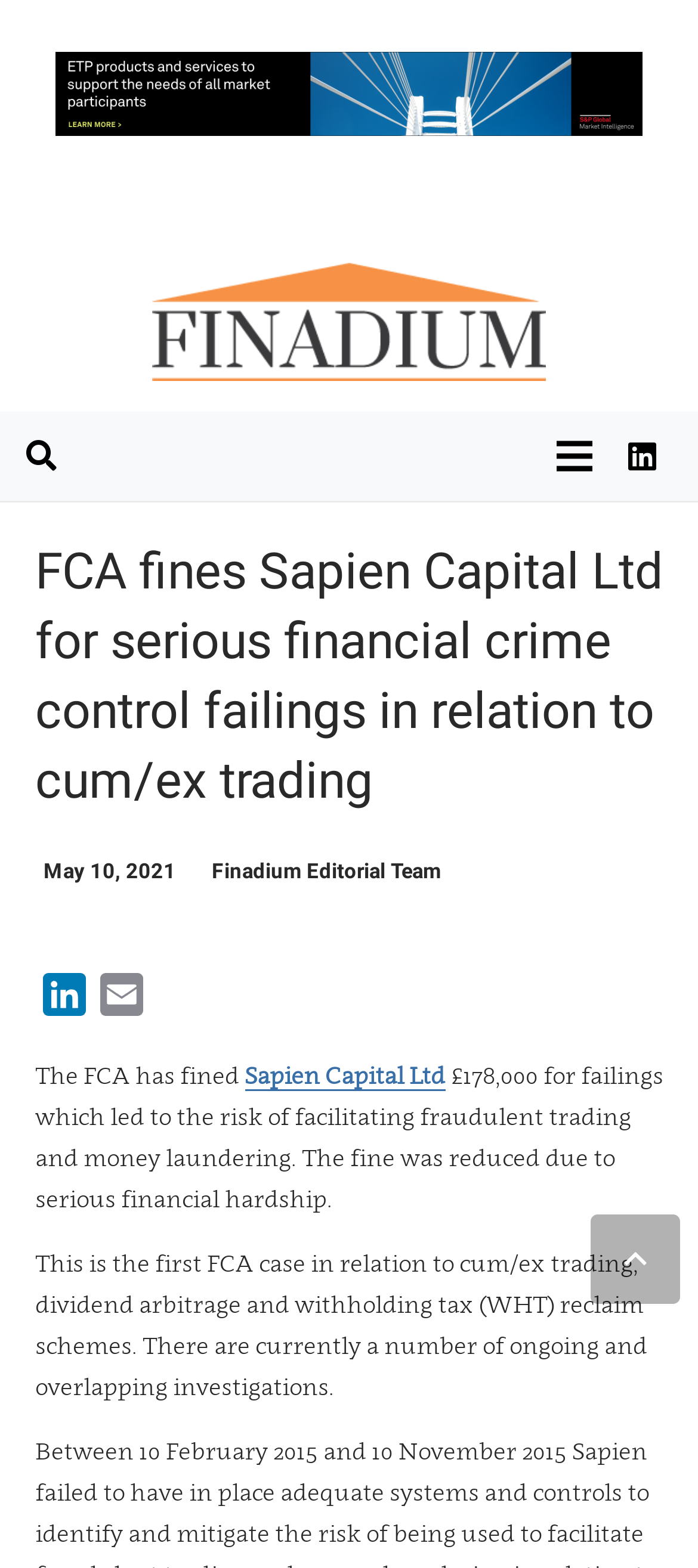Extract the bounding box coordinates for the described element: "aria-label="Search"". The coordinates should be represented as four float numbers between 0 and 1: [left, top, right, bottom].

[0.012, 0.262, 0.107, 0.319]